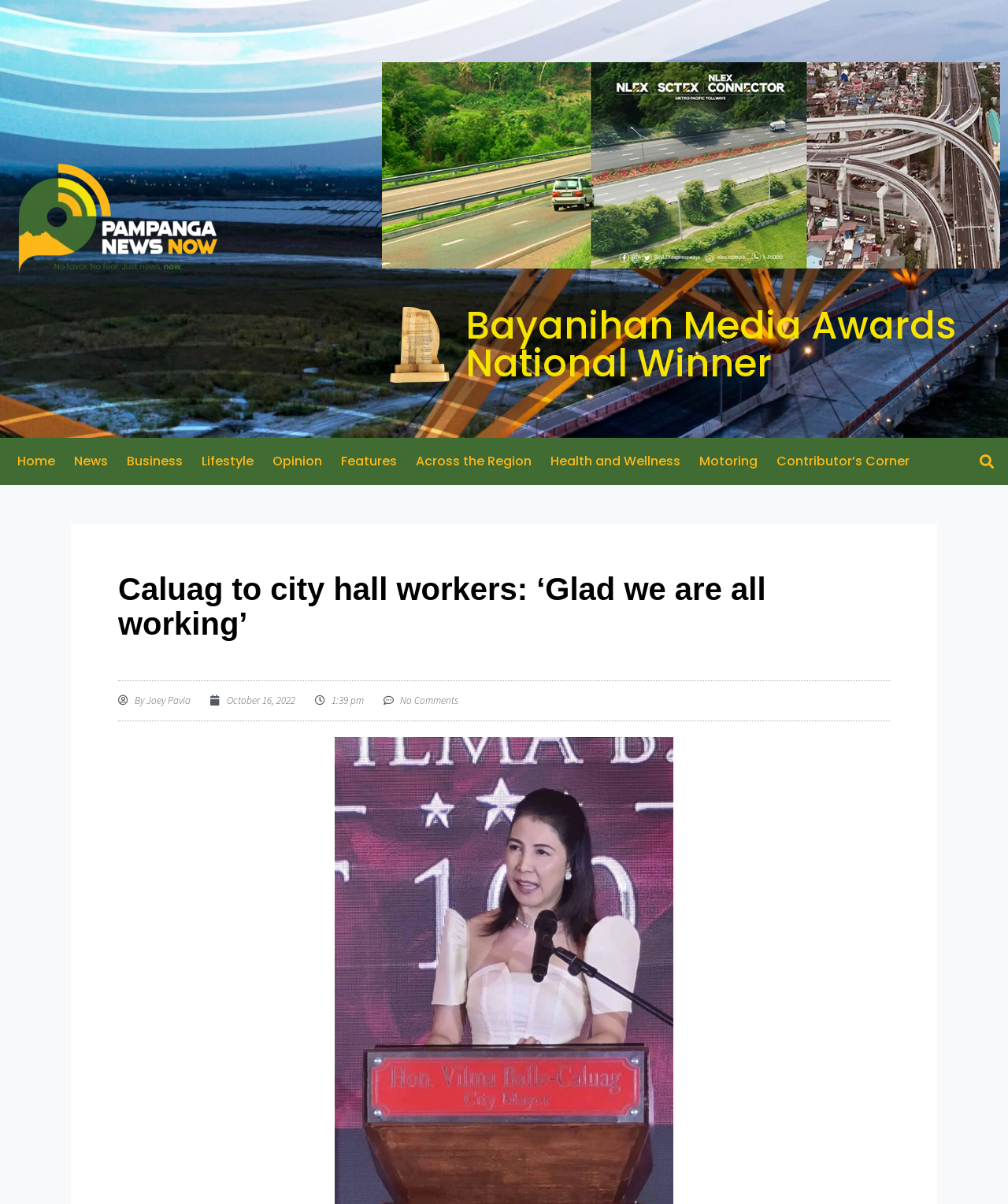Please reply to the following question using a single word or phrase: 
How many links are there in the navigation menu?

10